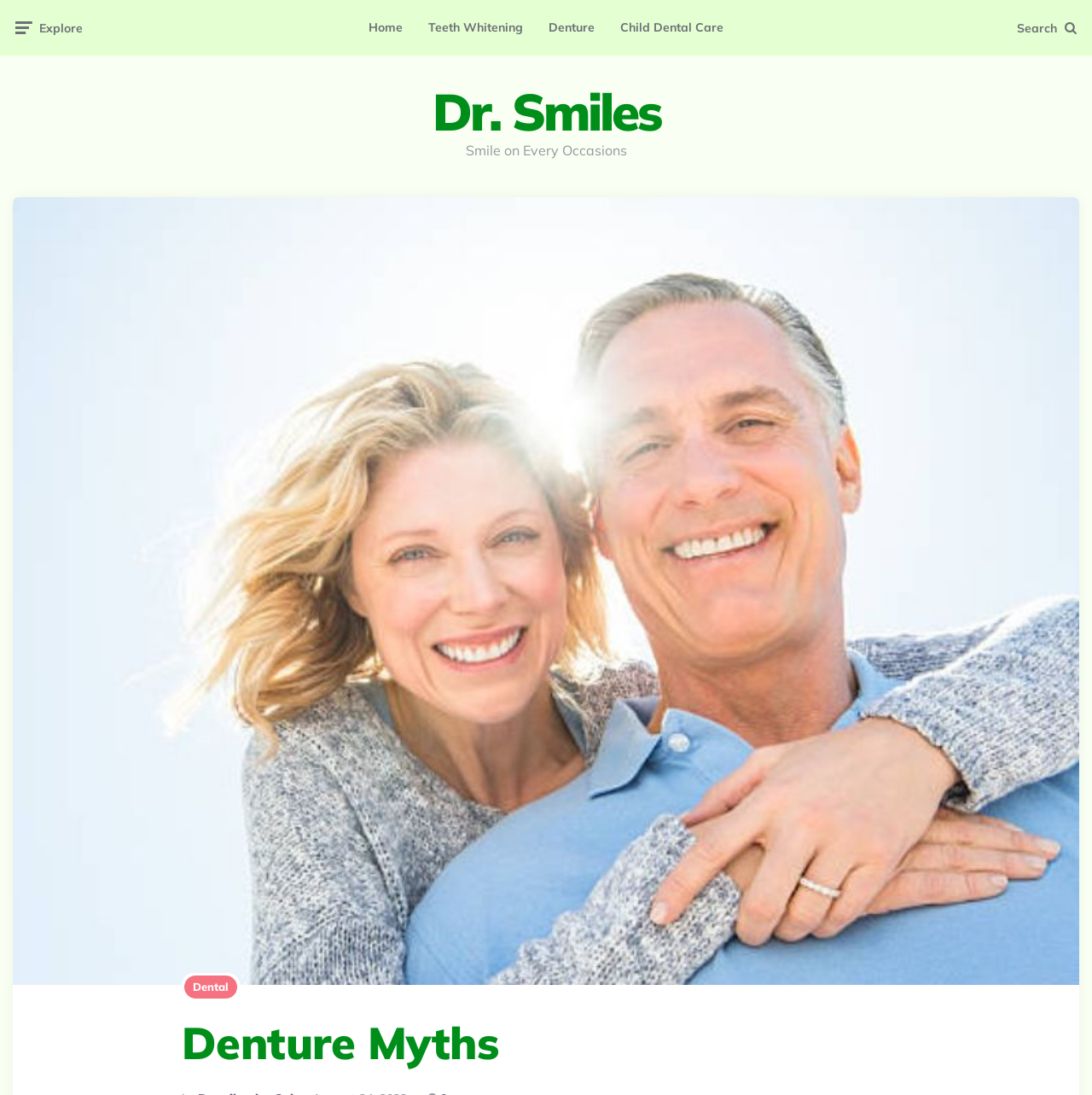What is the first menu item?
Answer the question based on the image using a single word or a brief phrase.

Home